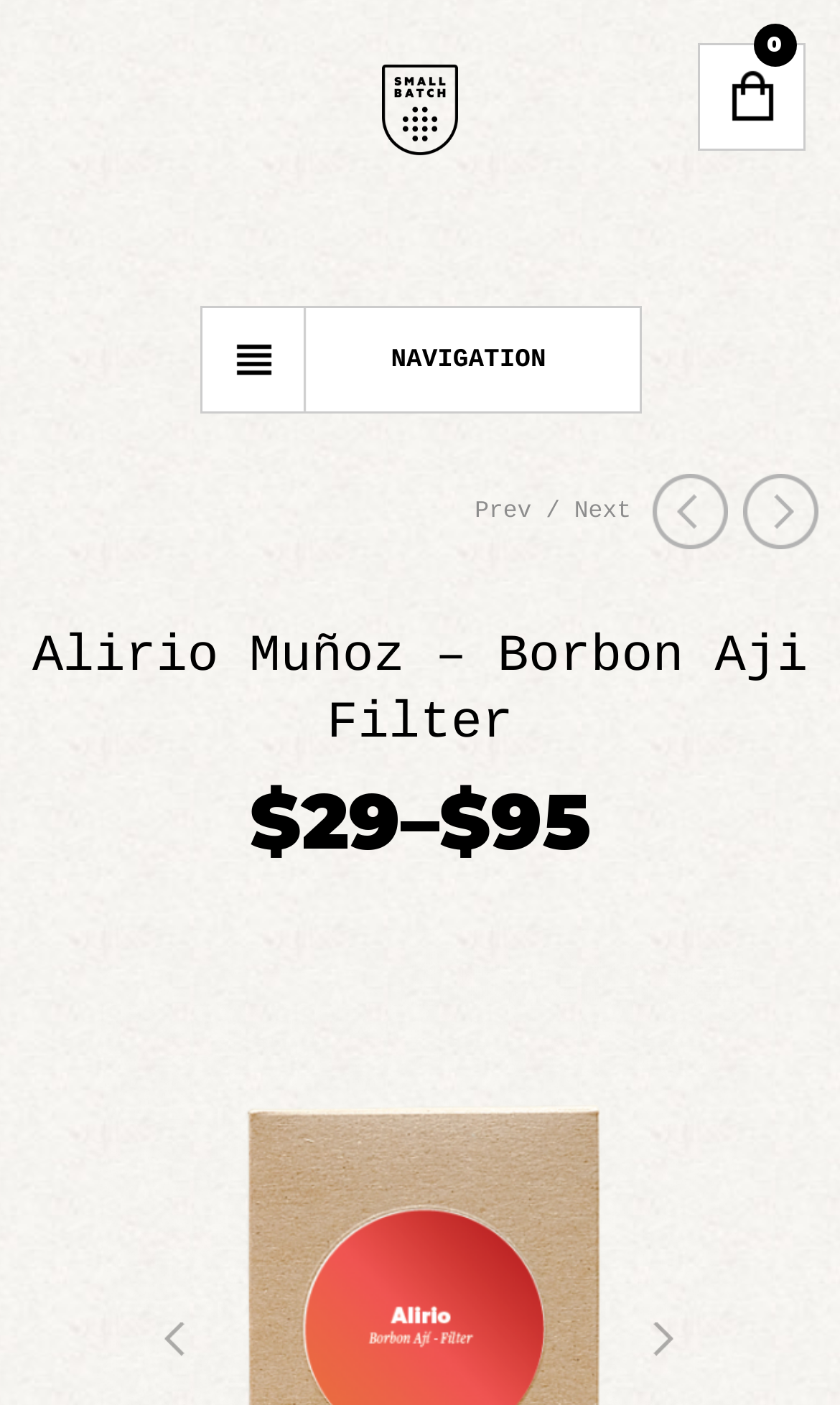What is the name of the coffee filter?
Answer with a single word or phrase, using the screenshot for reference.

Borbon Aji Filter